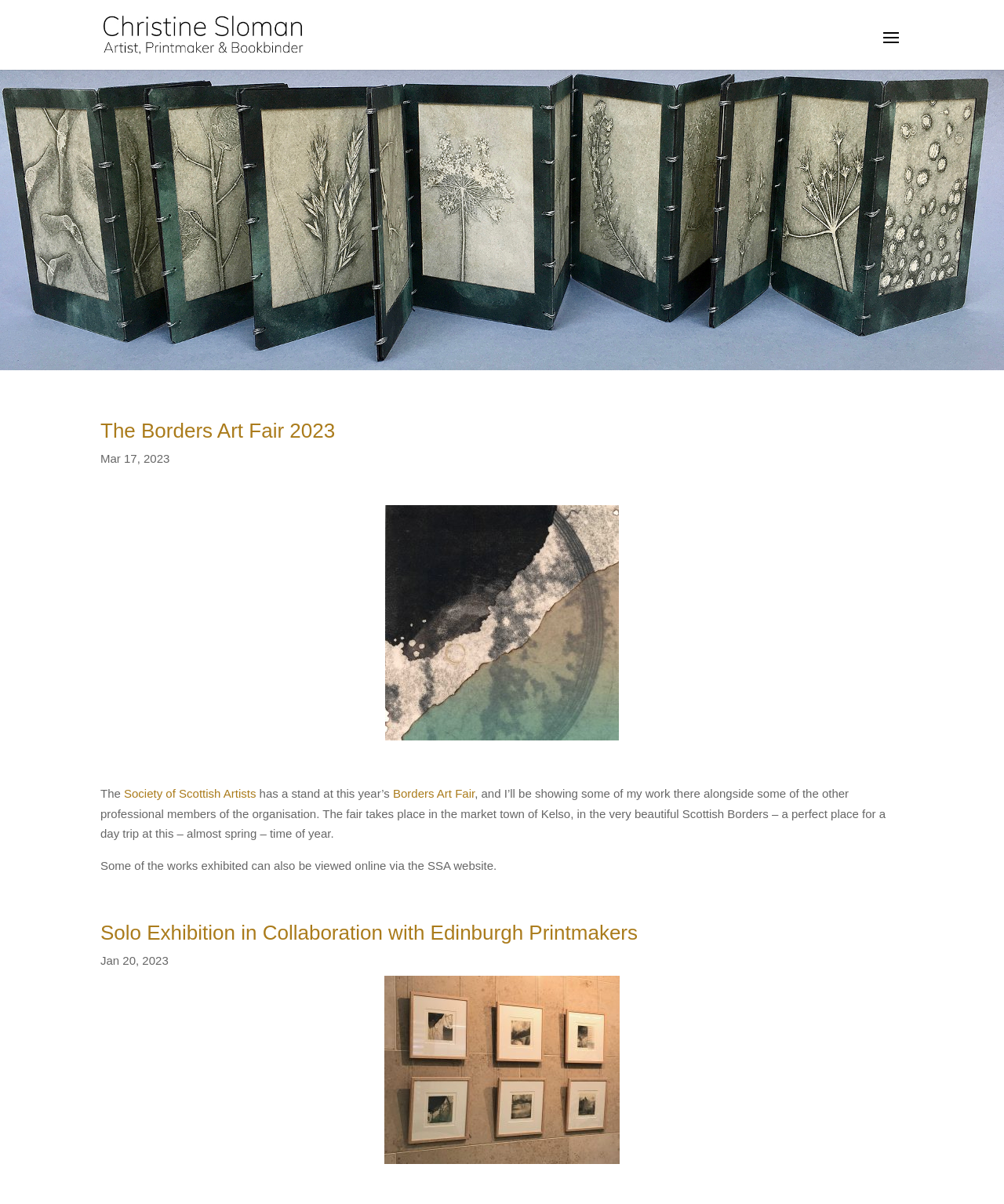Give a short answer using one word or phrase for the question:
What is the date of the Solo Exhibition?

Jan 20, 2023